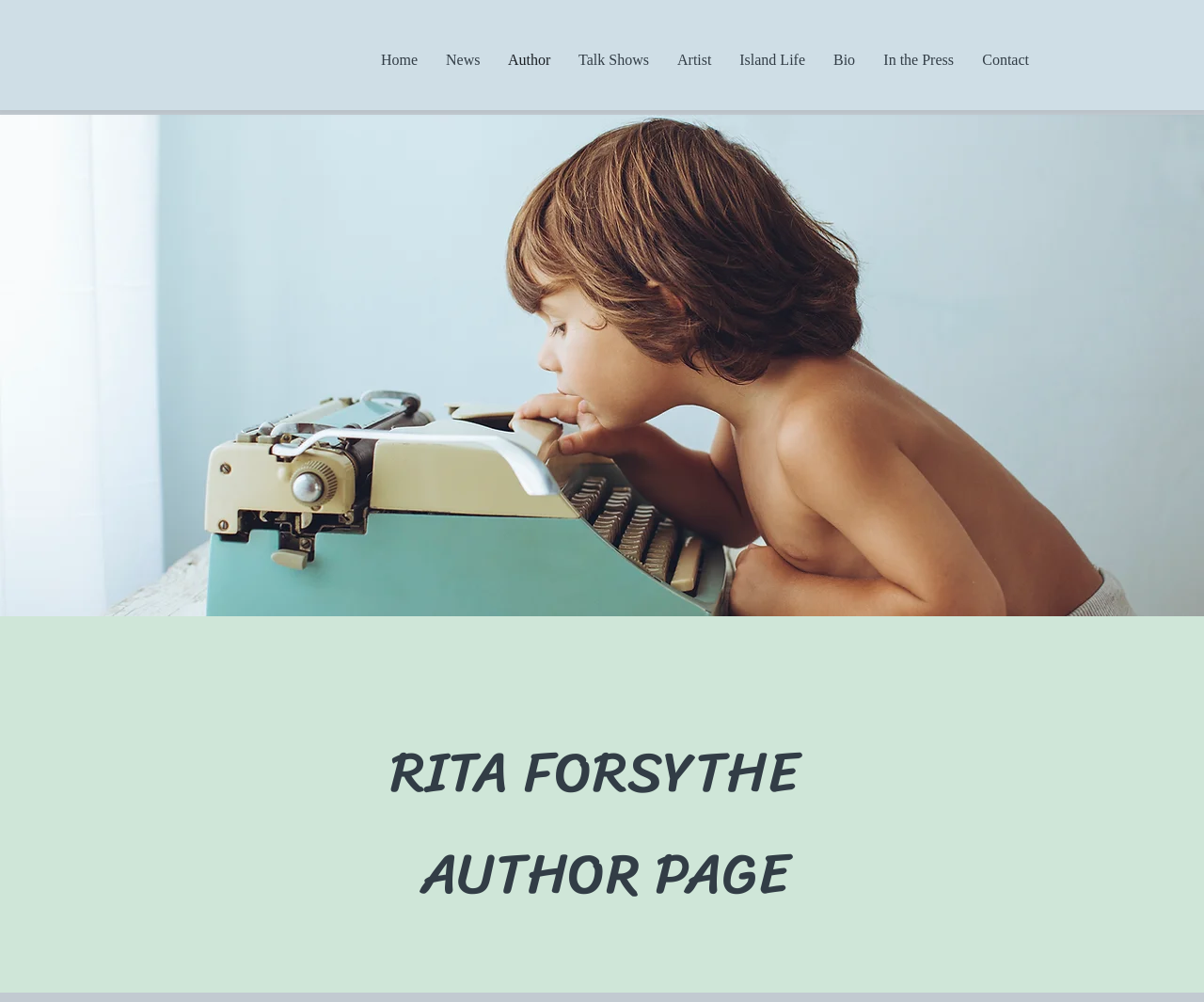What is the theme of the webpage?
Give a comprehensive and detailed explanation for the question.

The theme of the webpage is inferred to be literary due to the presence of novel titles 'Under the Monkeypod Tree' and 'Paperdolls' in the root element, and the author's page category.